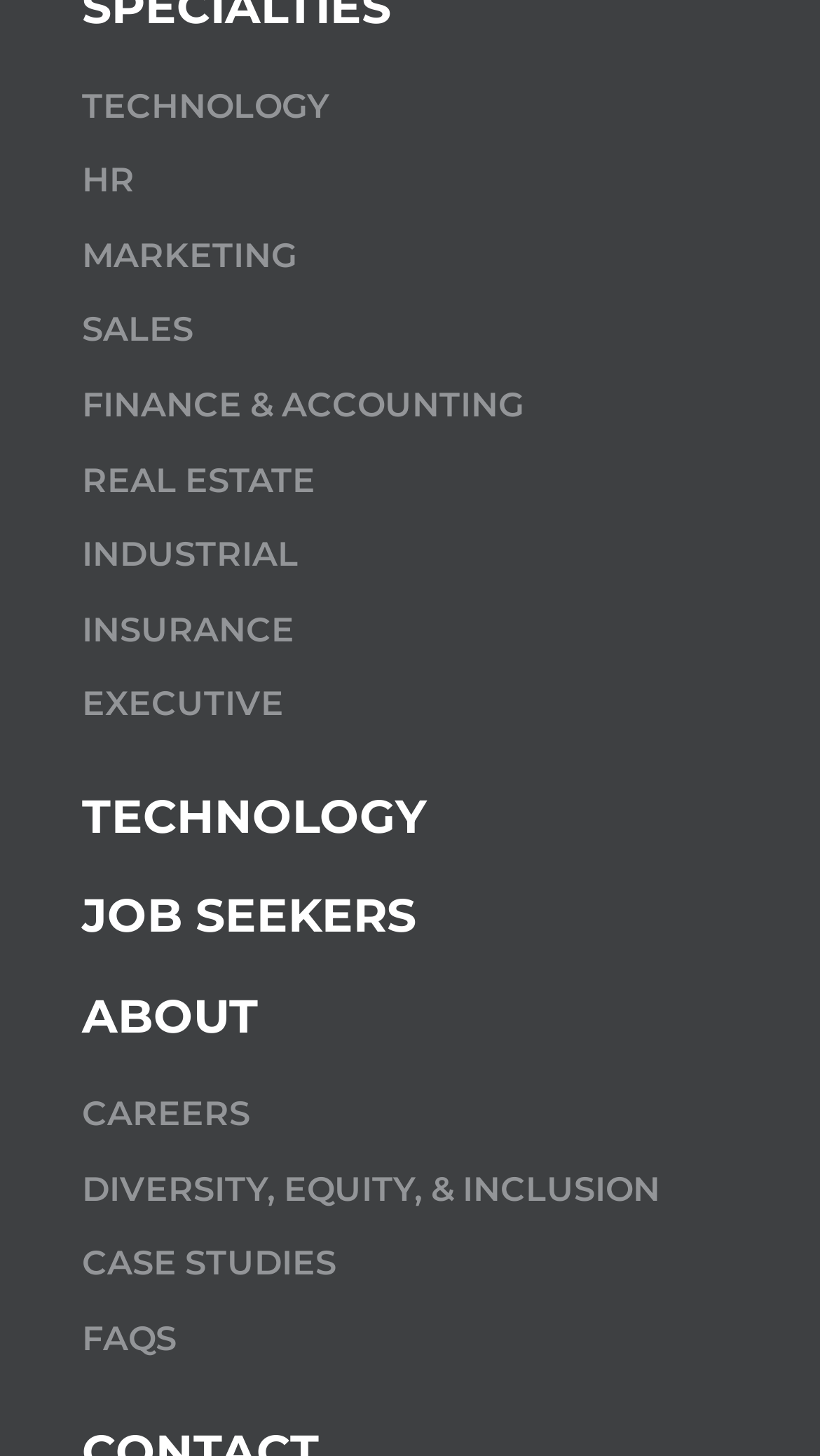Determine the bounding box coordinates of the region I should click to achieve the following instruction: "Explore JOB SEEKERS". Ensure the bounding box coordinates are four float numbers between 0 and 1, i.e., [left, top, right, bottom].

[0.1, 0.603, 0.508, 0.657]